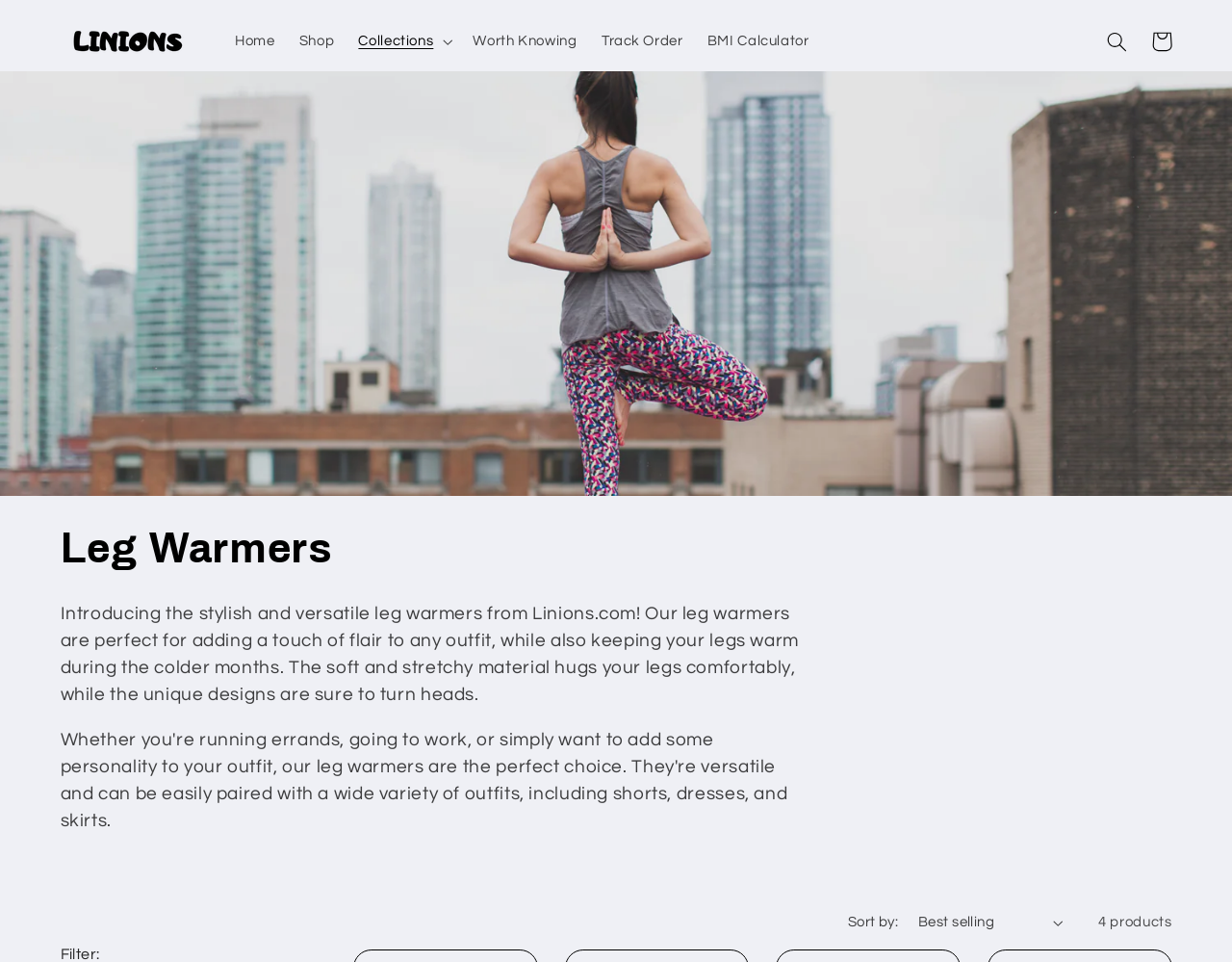What is the purpose of the leg warmers?
Examine the image and provide an in-depth answer to the question.

The purpose of the leg warmers can be inferred from the static text on the webpage, which says that they are perfect for adding a touch of flair to any outfit and keeping legs warm during the colder months.